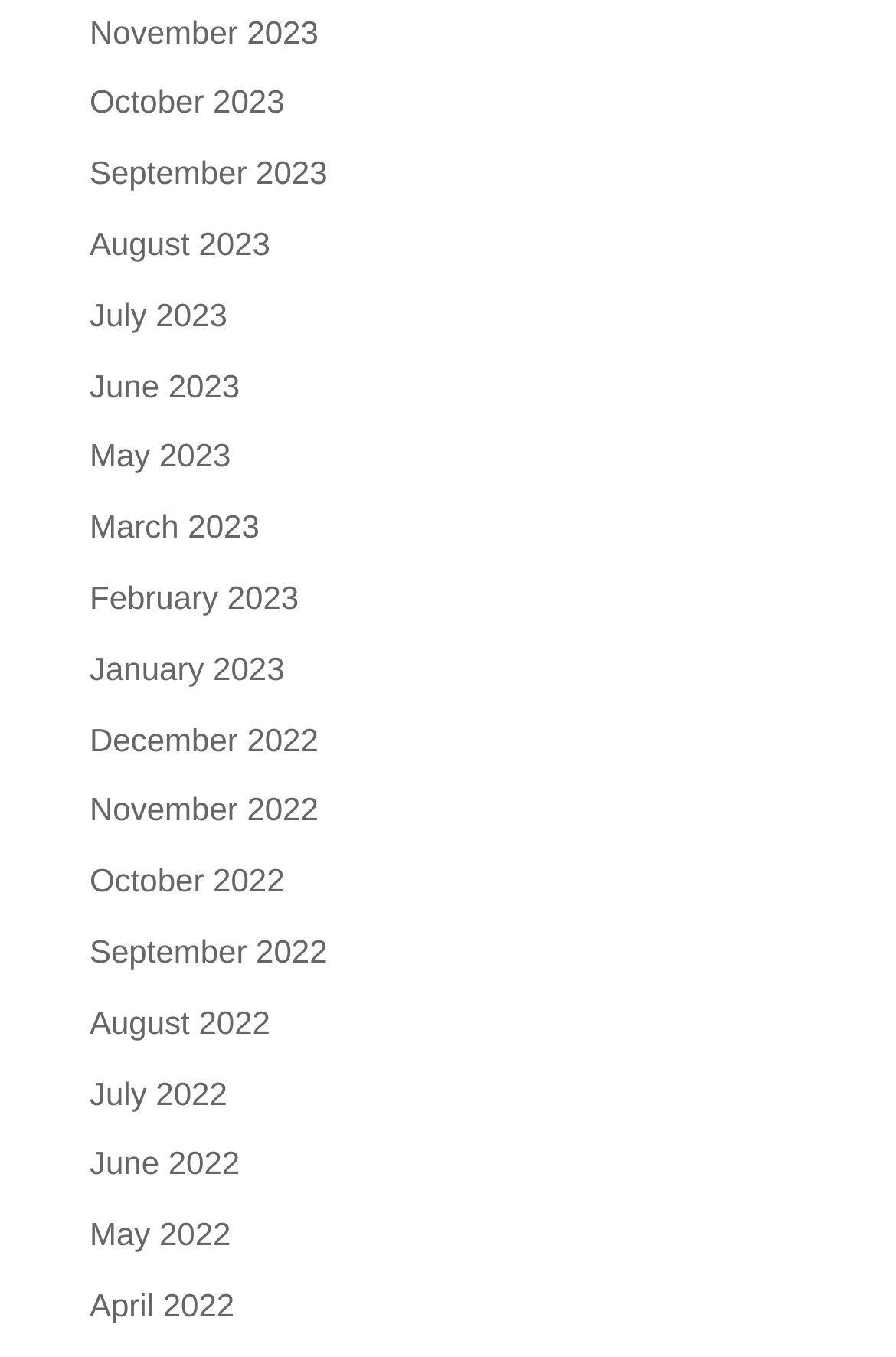Please provide a detailed answer to the question below based on the screenshot: 
What is the earliest month listed?

I examined the list of links on the webpage and found that the earliest month listed is April 2022, which is located at the bottom of the list.